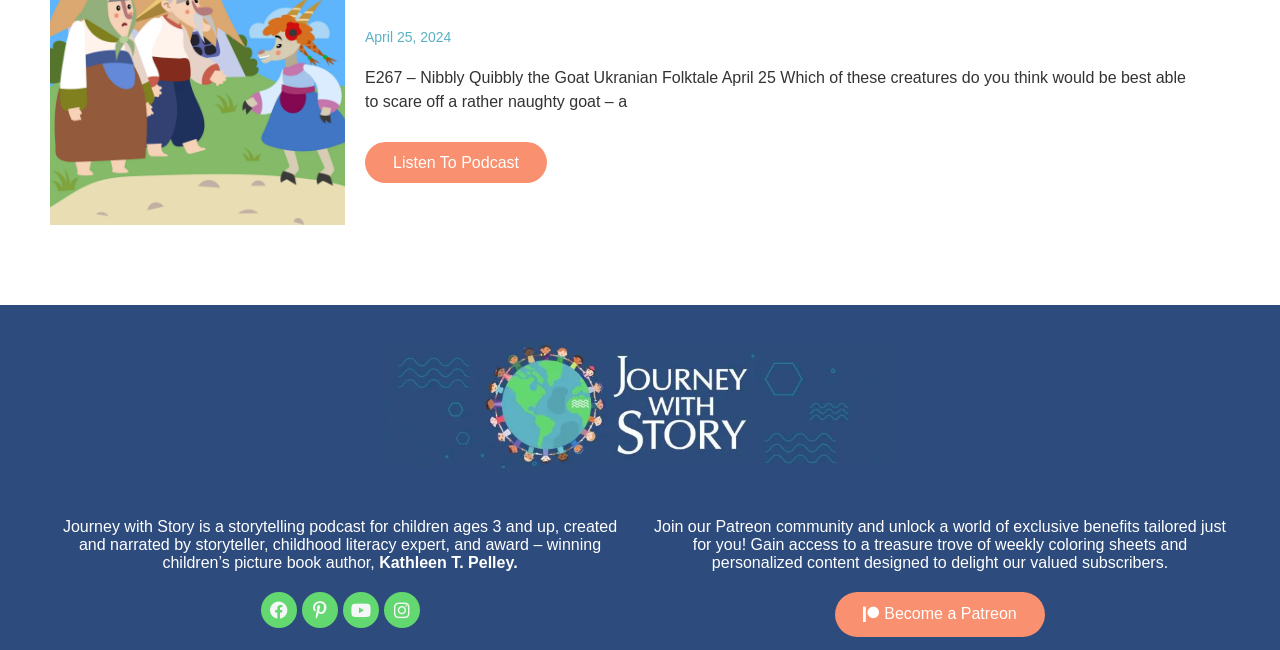What is the name of the storytelling podcast?
Respond with a short answer, either a single word or a phrase, based on the image.

Journey with Story